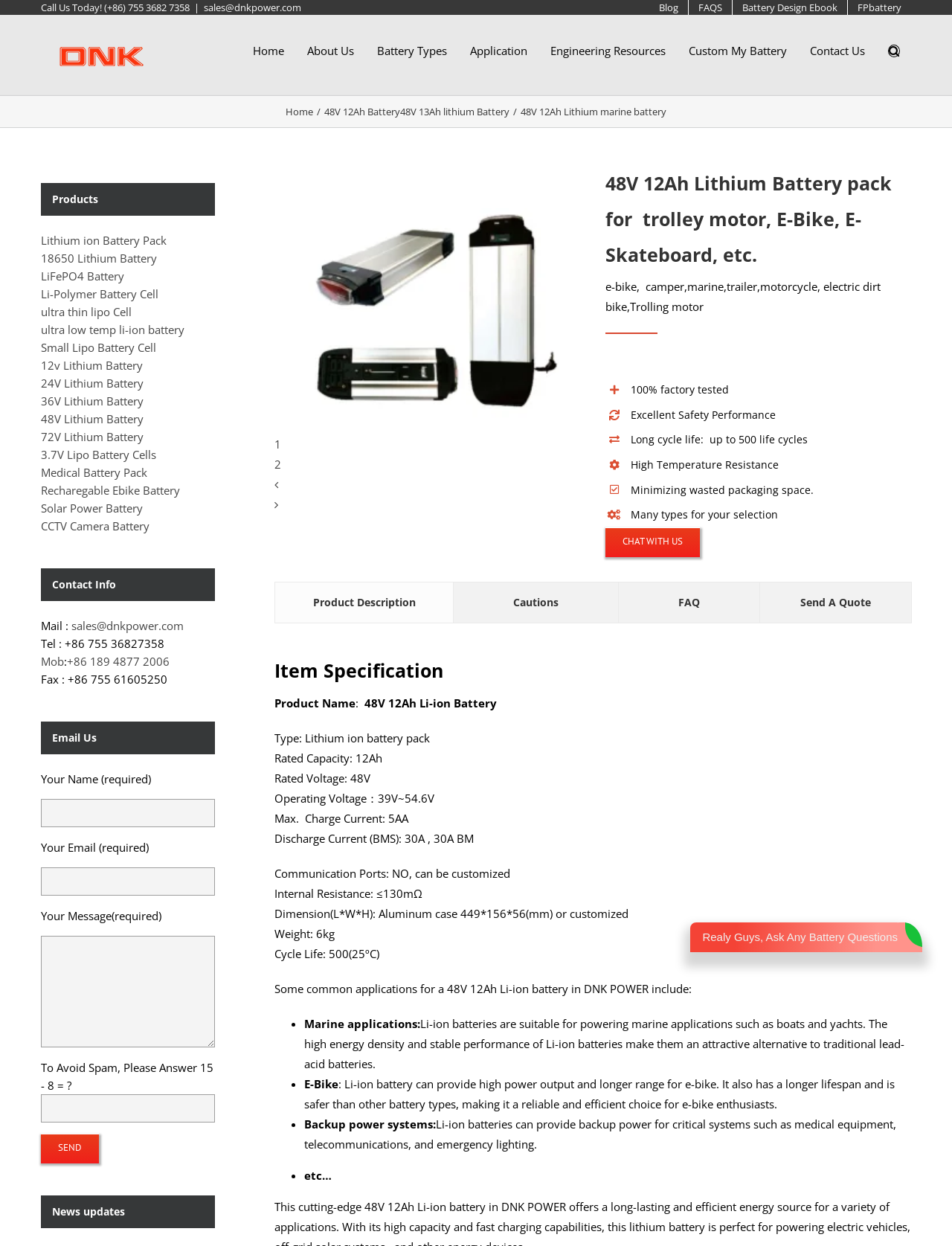What is the phone number to call?
Could you answer the question in a detailed manner, providing as much information as possible?

I found the phone number by looking at the top navigation bar, where it says 'Call Us Today!' followed by the phone number.